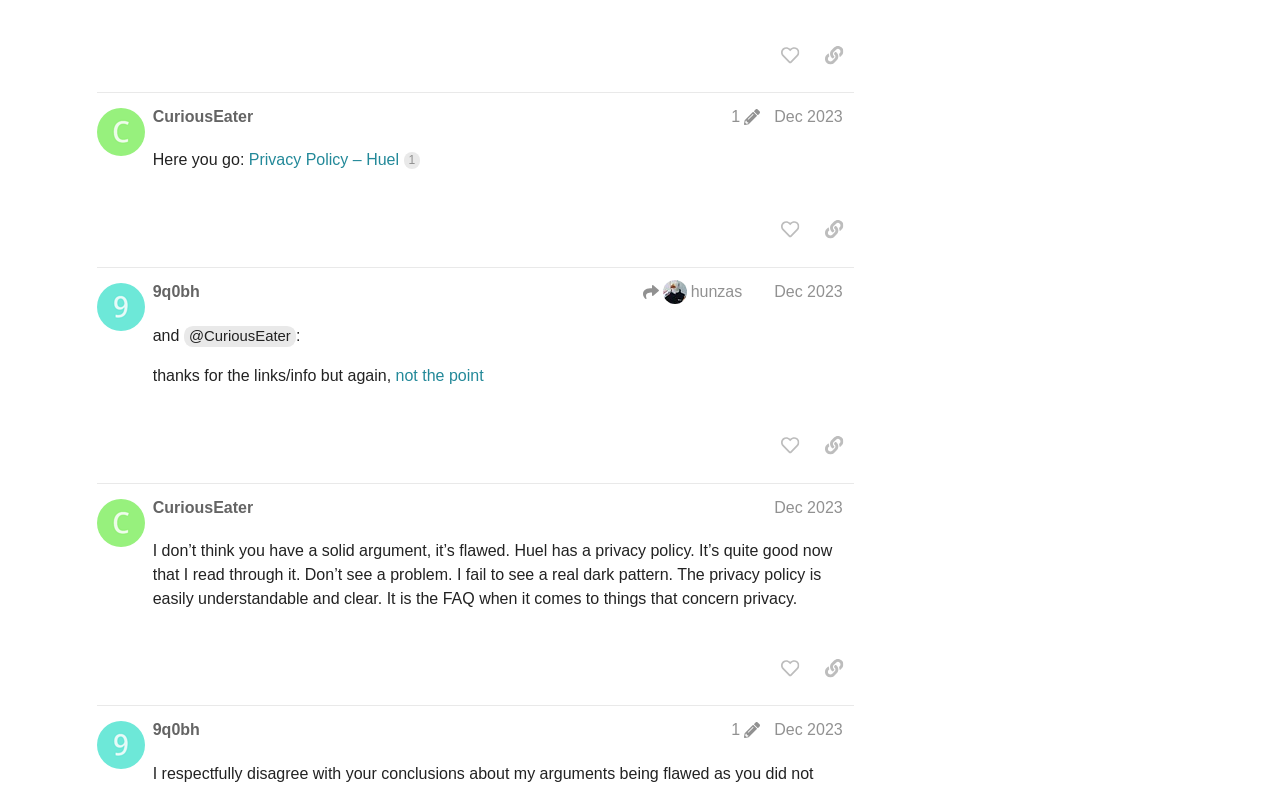Find the bounding box coordinates of the clickable area required to complete the following action: "view post edit history".

[0.567, 0.138, 0.599, 0.161]